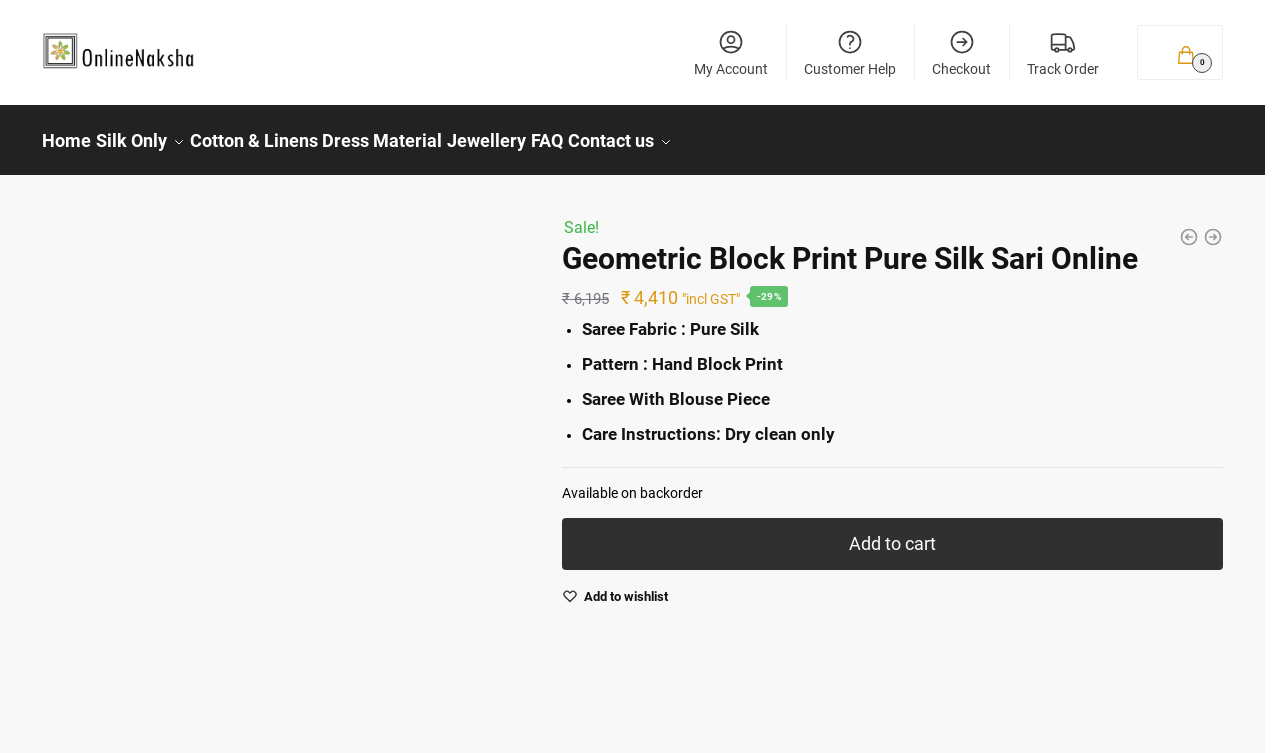What is the type of fabric used in this sari?
Please provide a full and detailed response to the question.

I found this information by looking at the product description section, where it says 'Saree Fabric : Pure Silk'.